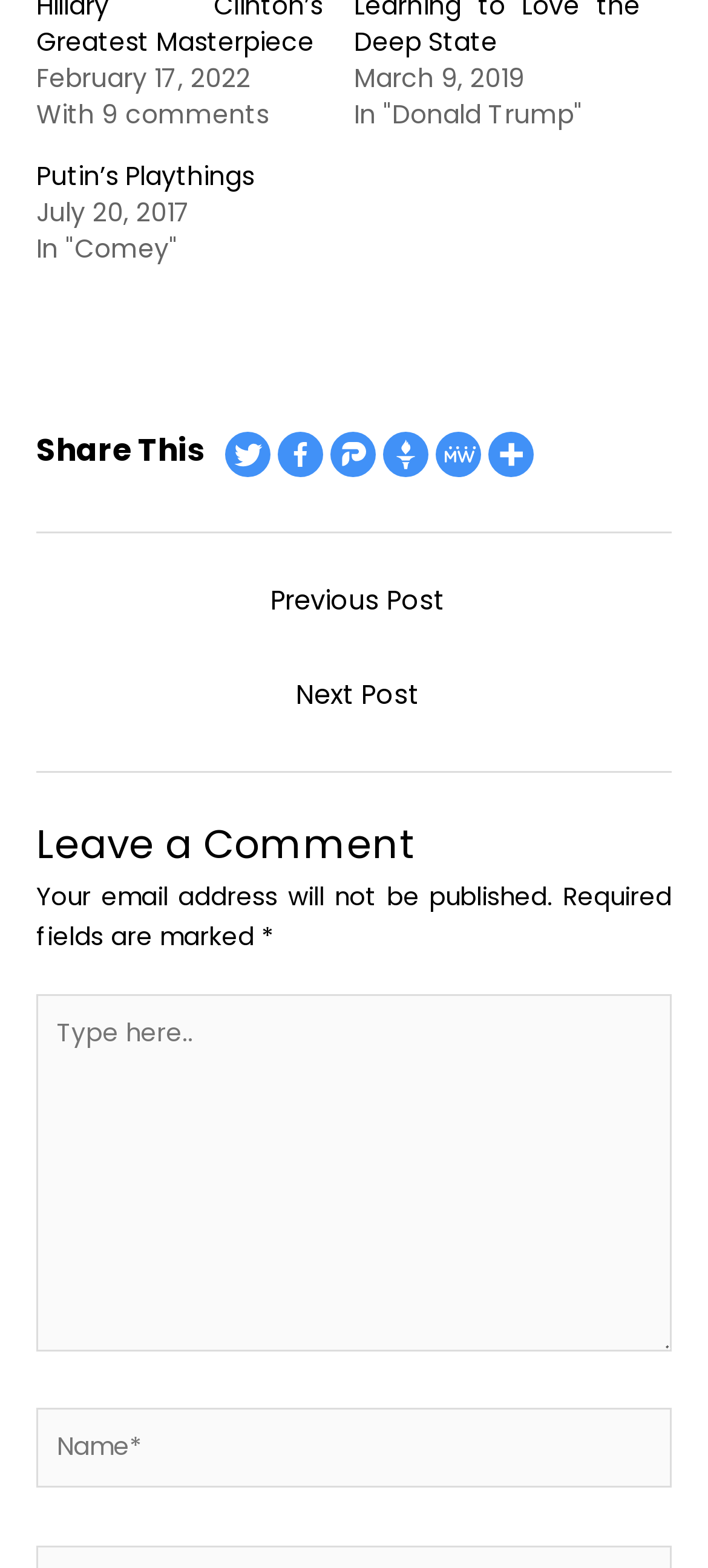How many comments are there on the current post?
Please provide a full and detailed response to the question.

The number of comments is indicated by the StaticText element with the text 'With 9 comments' which is a sibling of the time element with ID 404.